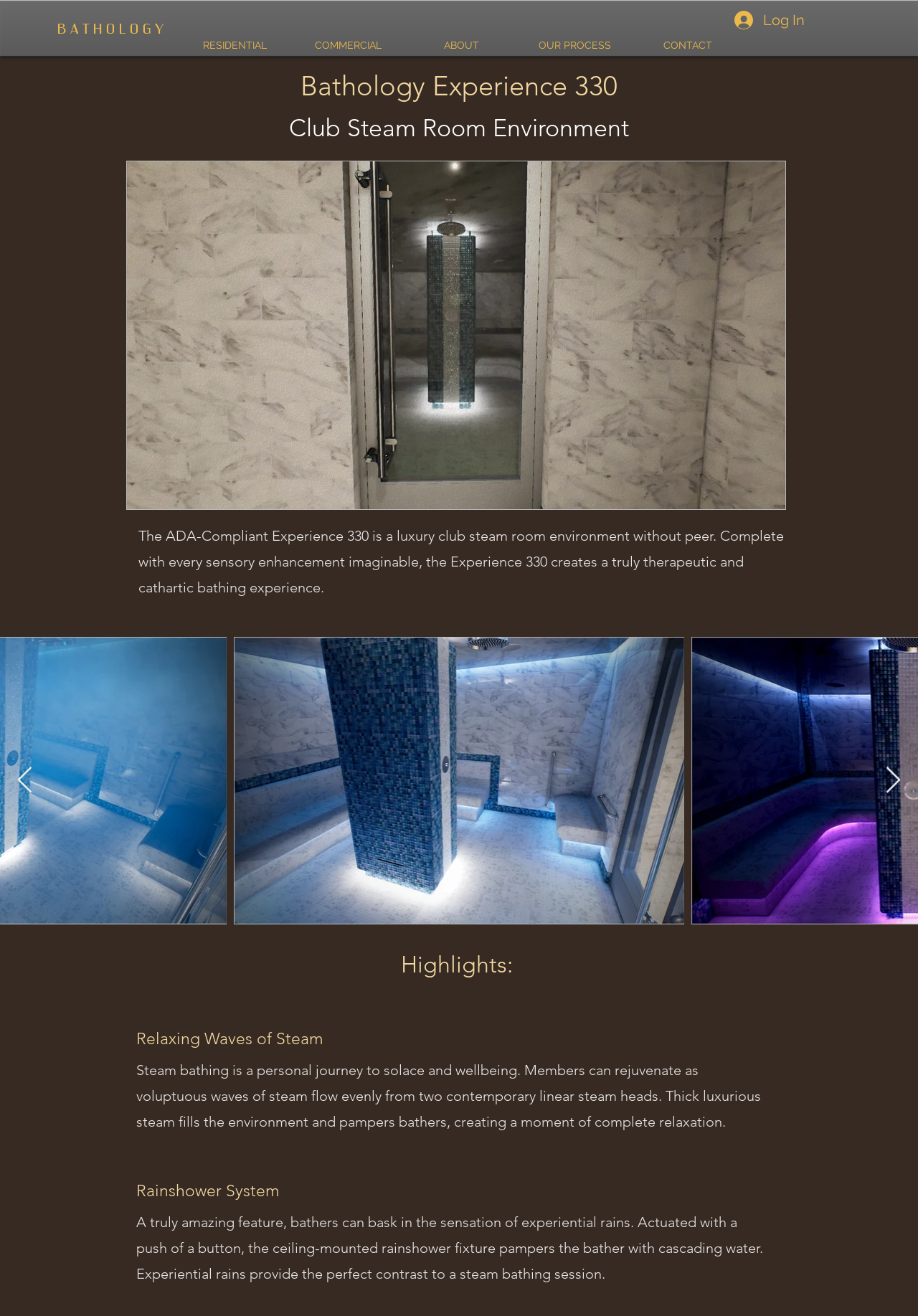Please indicate the bounding box coordinates for the clickable area to complete the following task: "Play the video". The coordinates should be specified as four float numbers between 0 and 1, i.e., [left, top, right, bottom].

[0.138, 0.122, 0.856, 0.388]